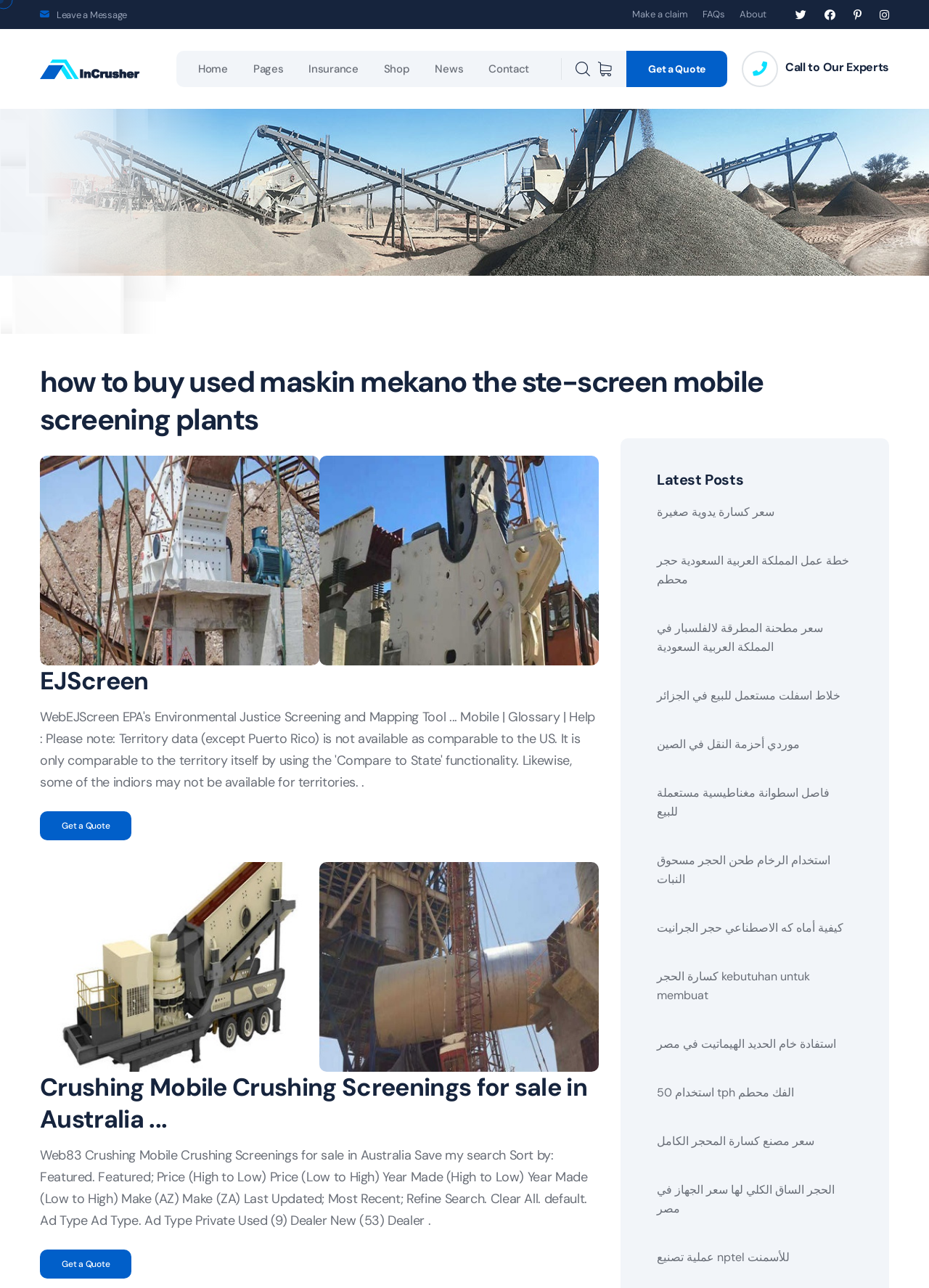Find the bounding box coordinates for the HTML element specified by: "Contact".

[0.526, 0.046, 0.57, 0.061]